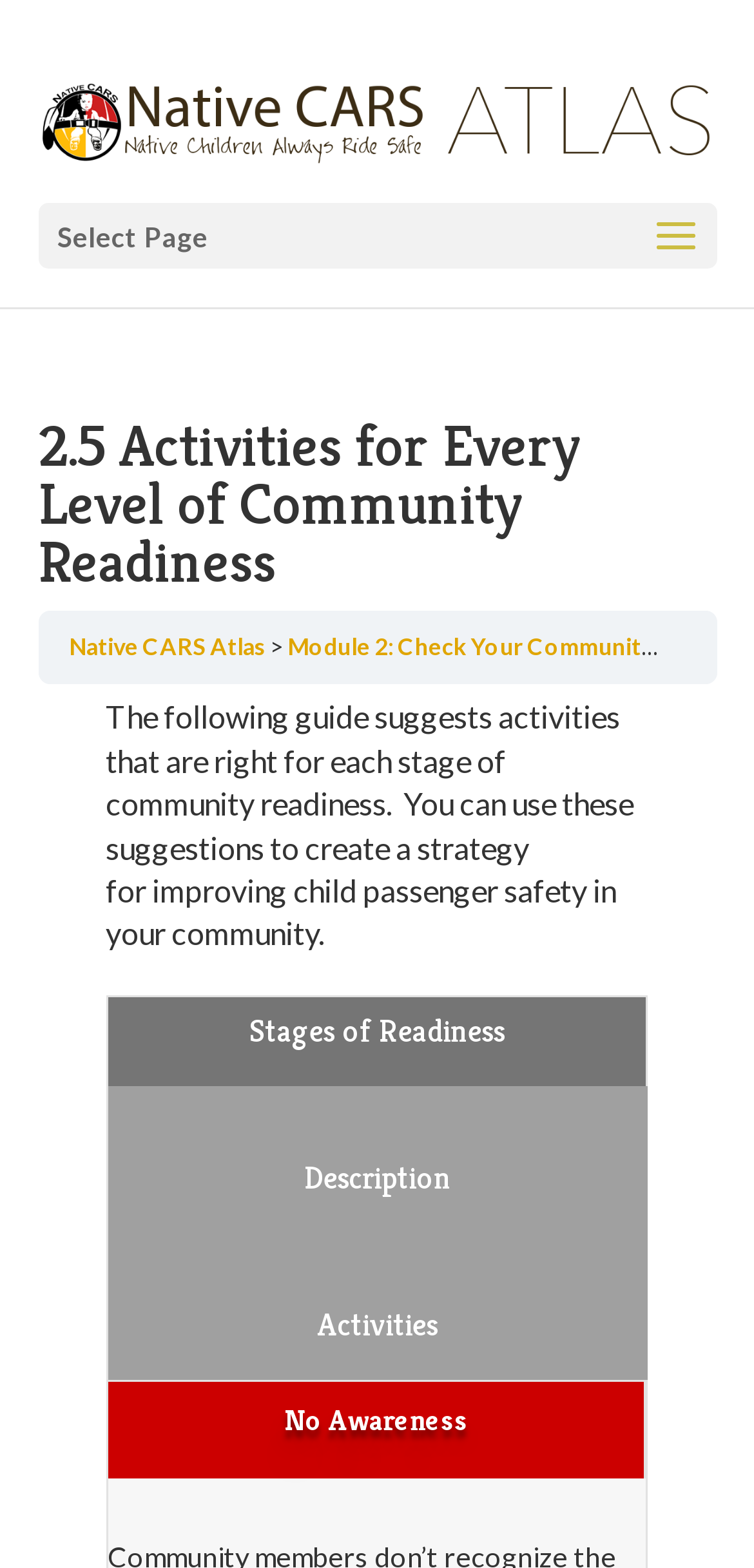How many stages of readiness are mentioned?
Refer to the image and offer an in-depth and detailed answer to the question.

The webpage mentions 'No Awareness' as one of the stages of readiness, and it is likely that there are more stages mentioned, but the exact number is not explicitly stated.